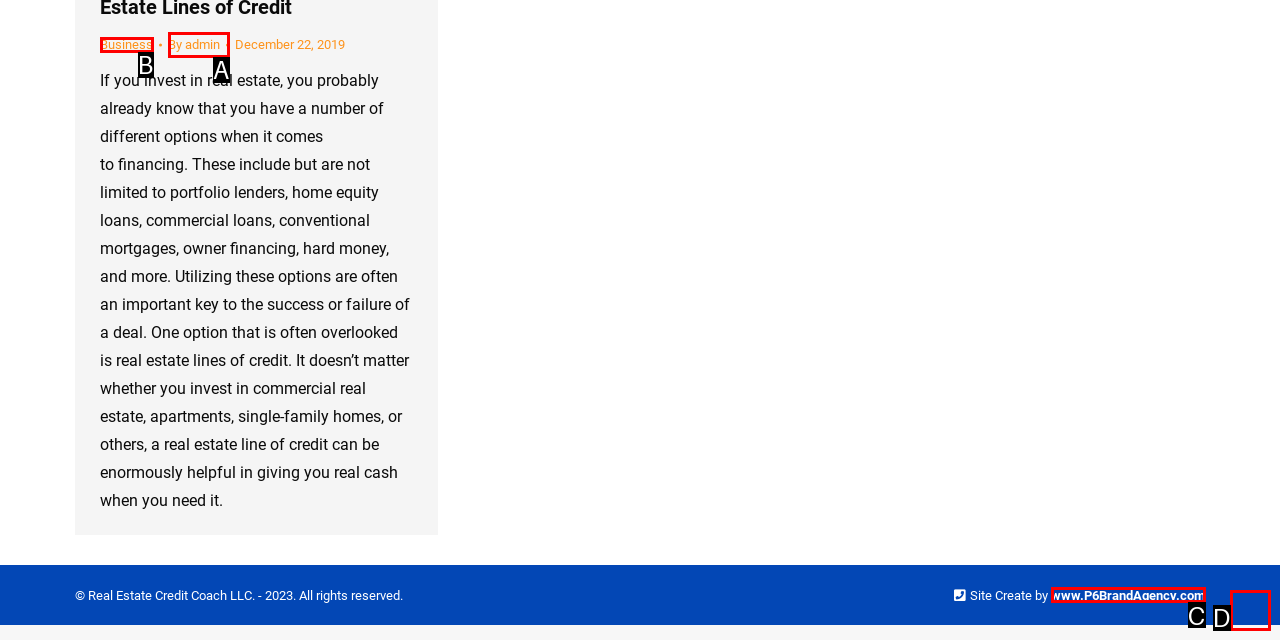Choose the letter that best represents the description: By admin. Answer with the letter of the selected choice directly.

A